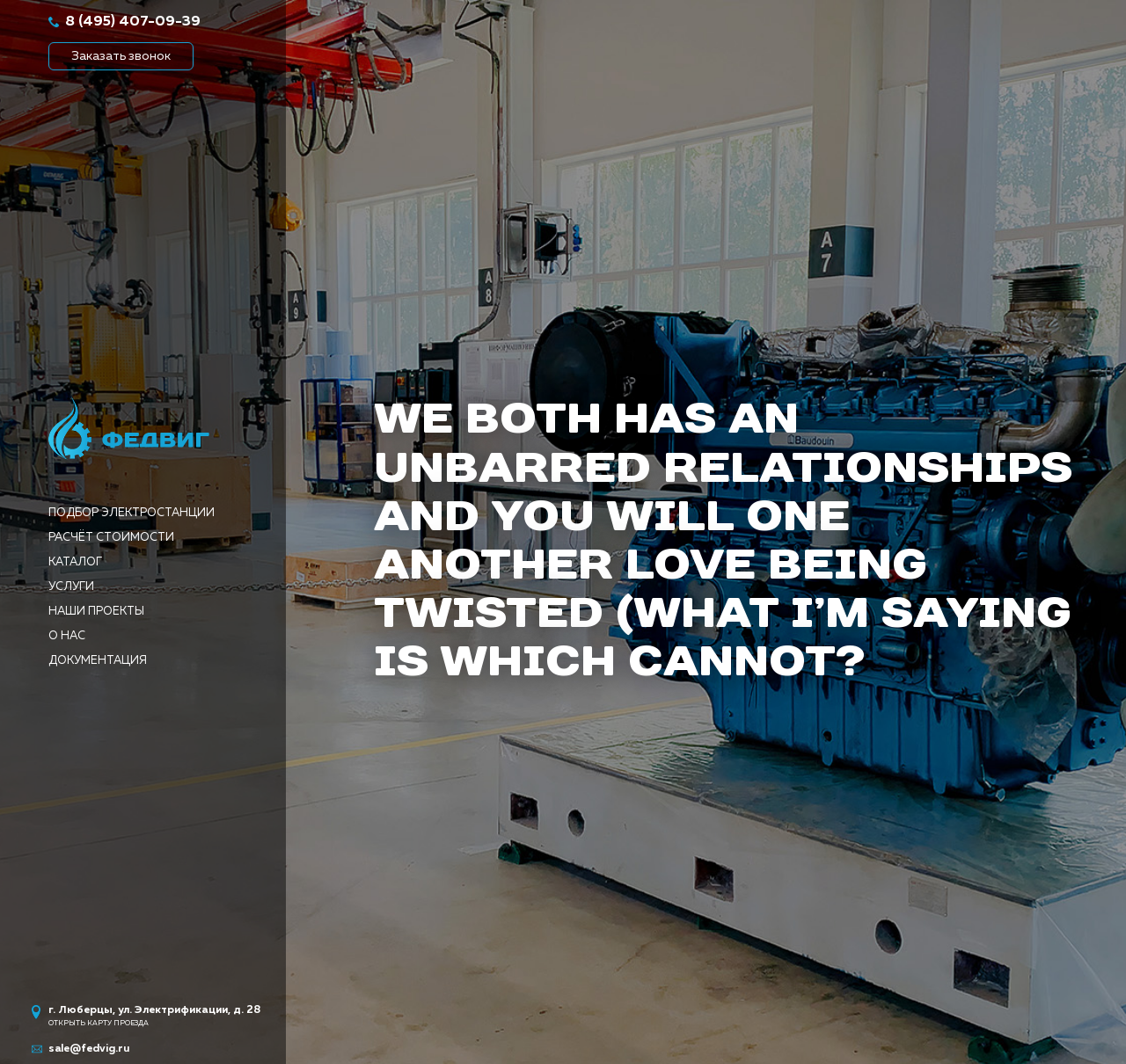Determine the bounding box for the UI element described here: "8 (495) 407-09-39".

[0.043, 0.014, 0.178, 0.027]